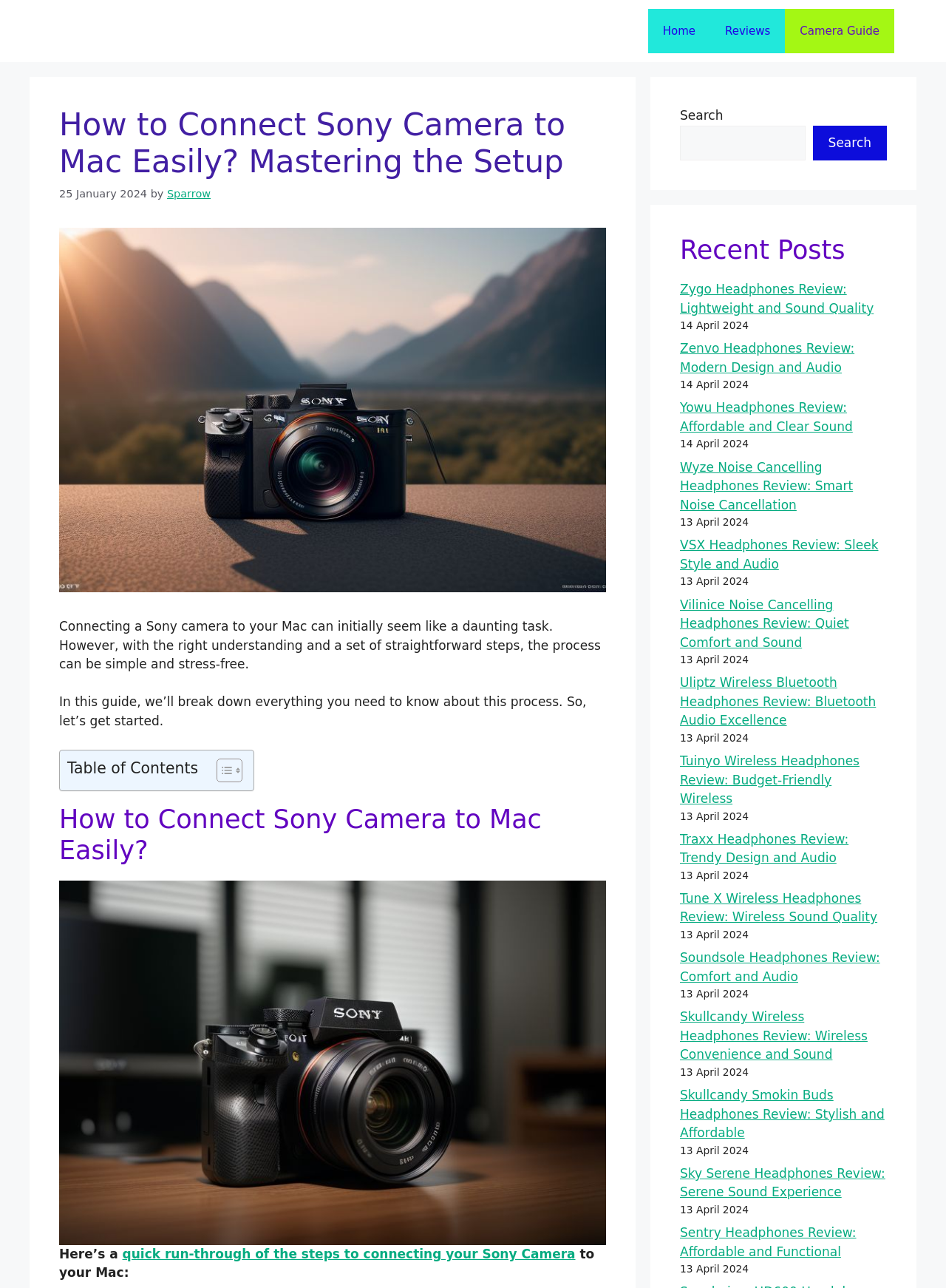Locate the bounding box coordinates of the element I should click to achieve the following instruction: "Check the 'Recent Posts' section".

[0.719, 0.182, 0.938, 0.206]